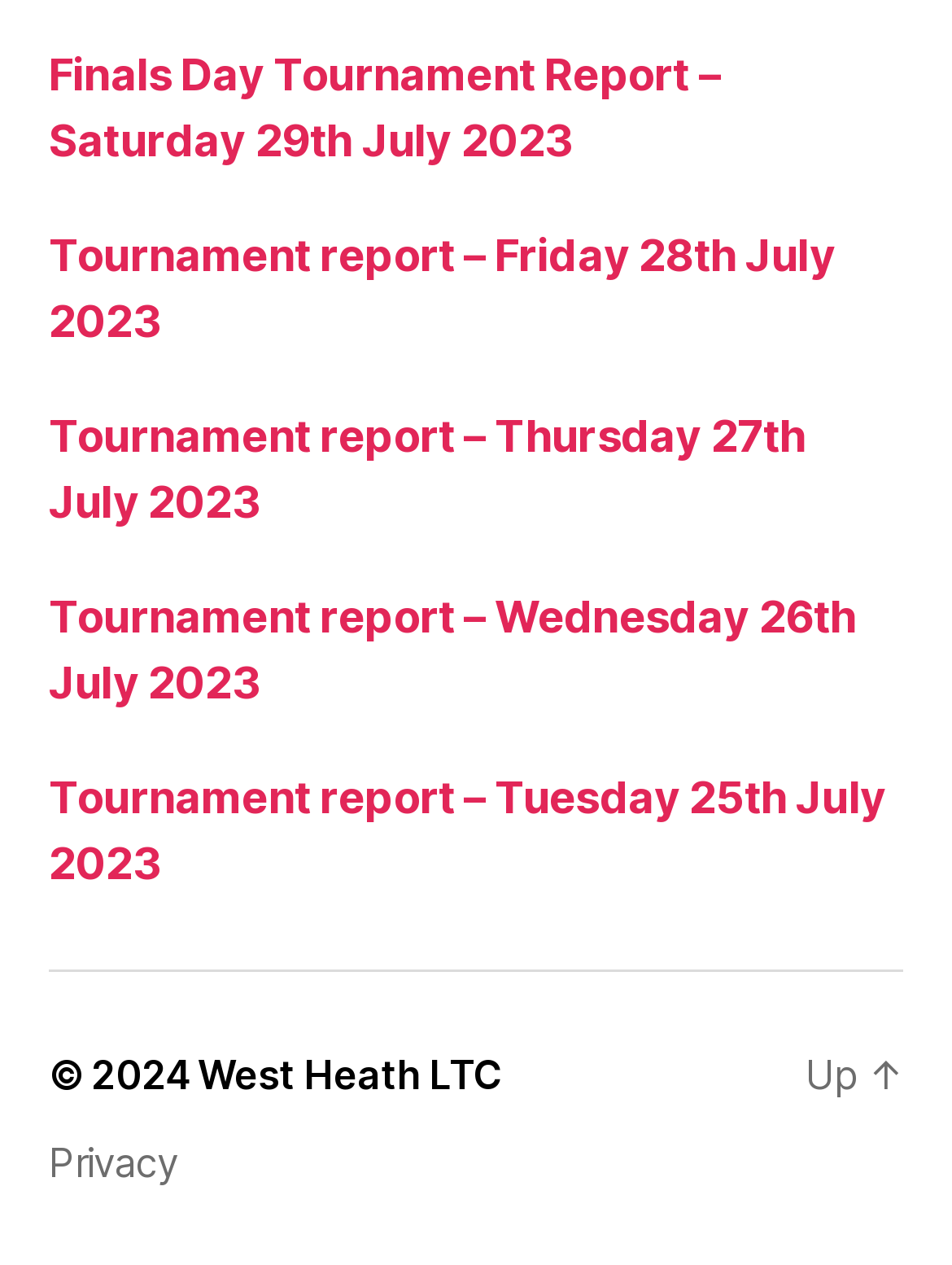From the given element description: "Privacy", find the bounding box for the UI element. Provide the coordinates as four float numbers between 0 and 1, in the order [left, top, right, bottom].

[0.051, 0.9, 0.188, 0.939]